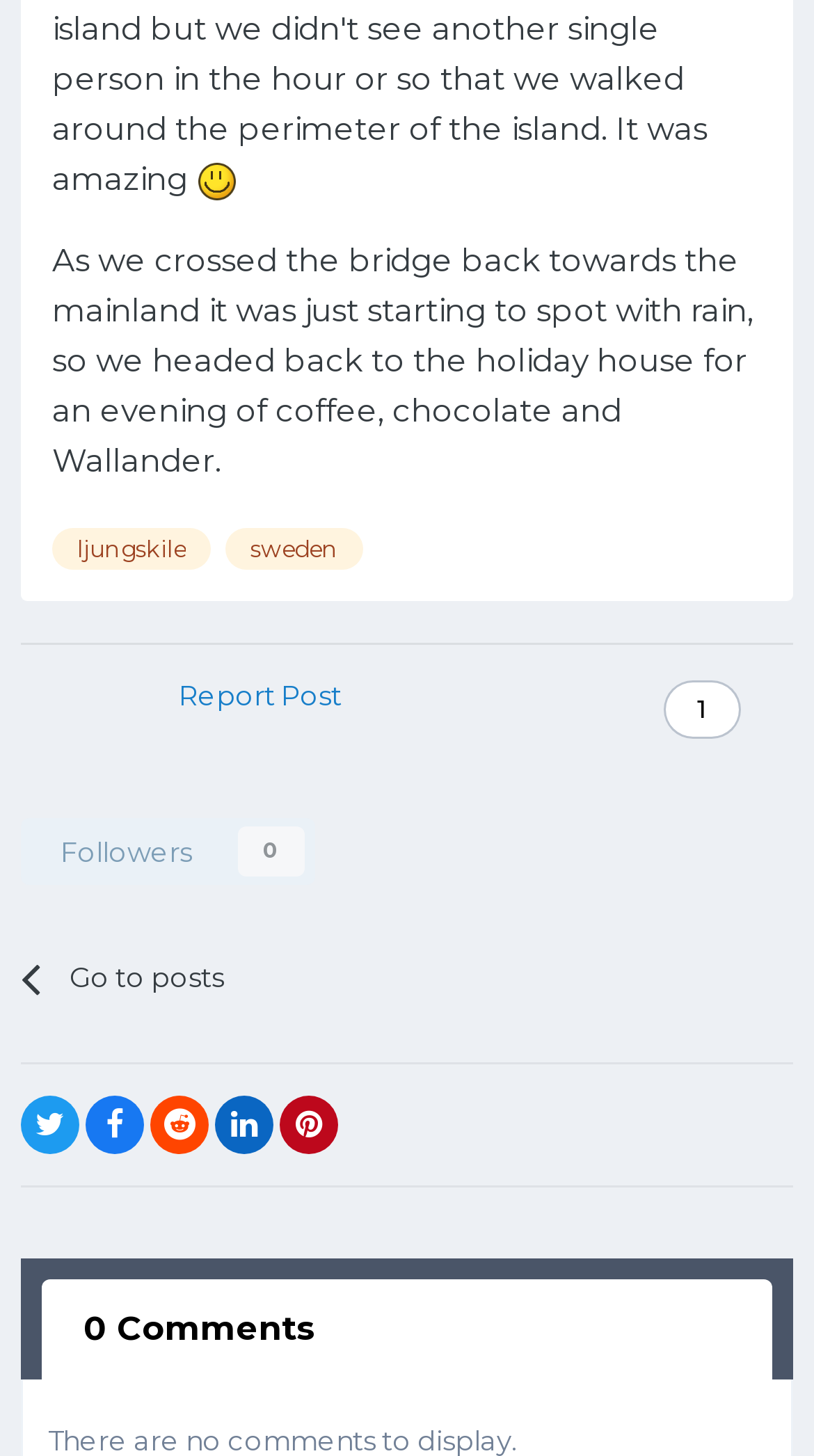Give a succinct answer to this question in a single word or phrase: 
What is the text of the StaticText element?

As we crossed the bridge back towards the mainland...